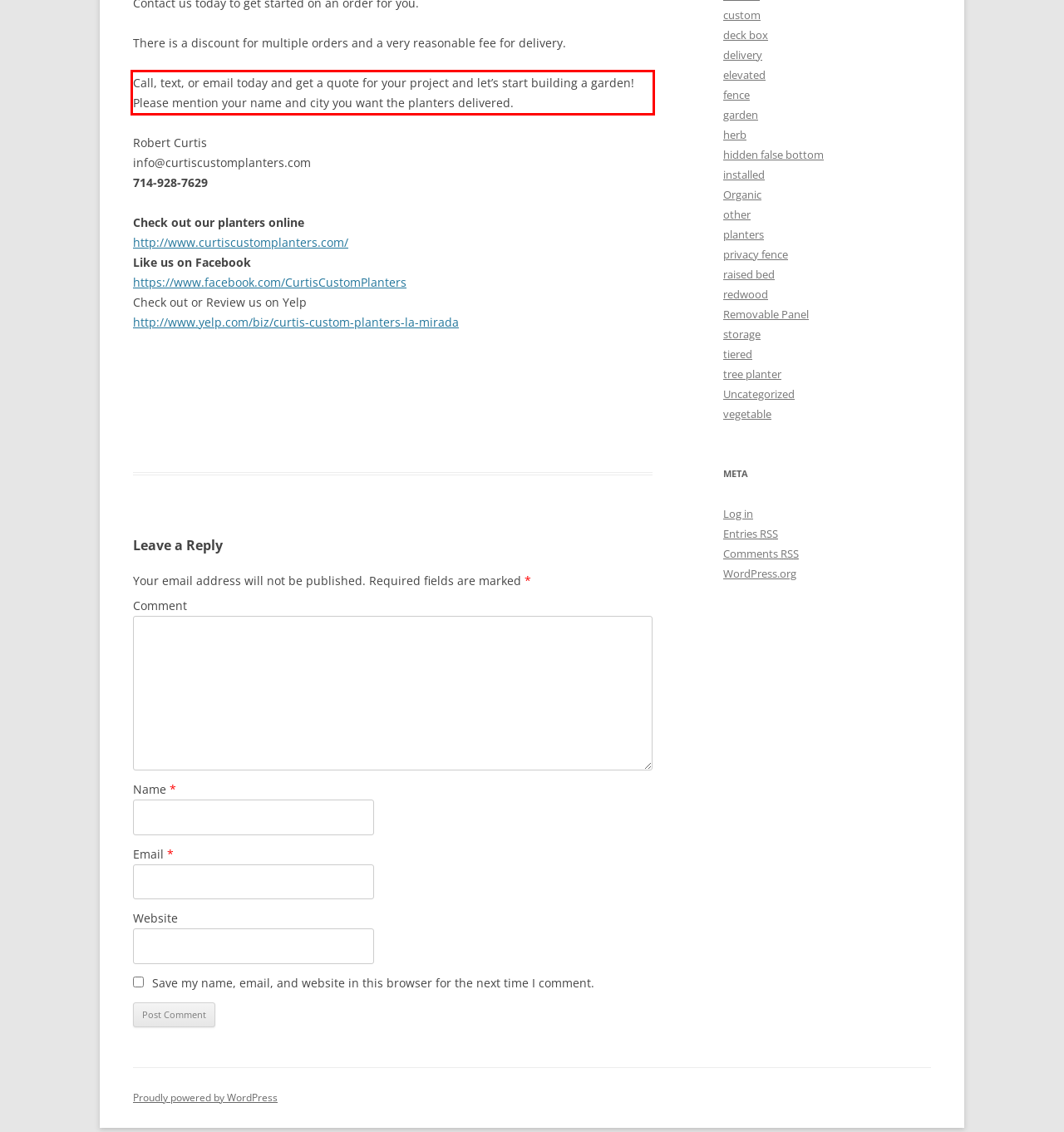Identify the text inside the red bounding box in the provided webpage screenshot and transcribe it.

Call, text, or email today and get a quote for your project and let’s start building a garden! Please mention your name and city you want the planters delivered.